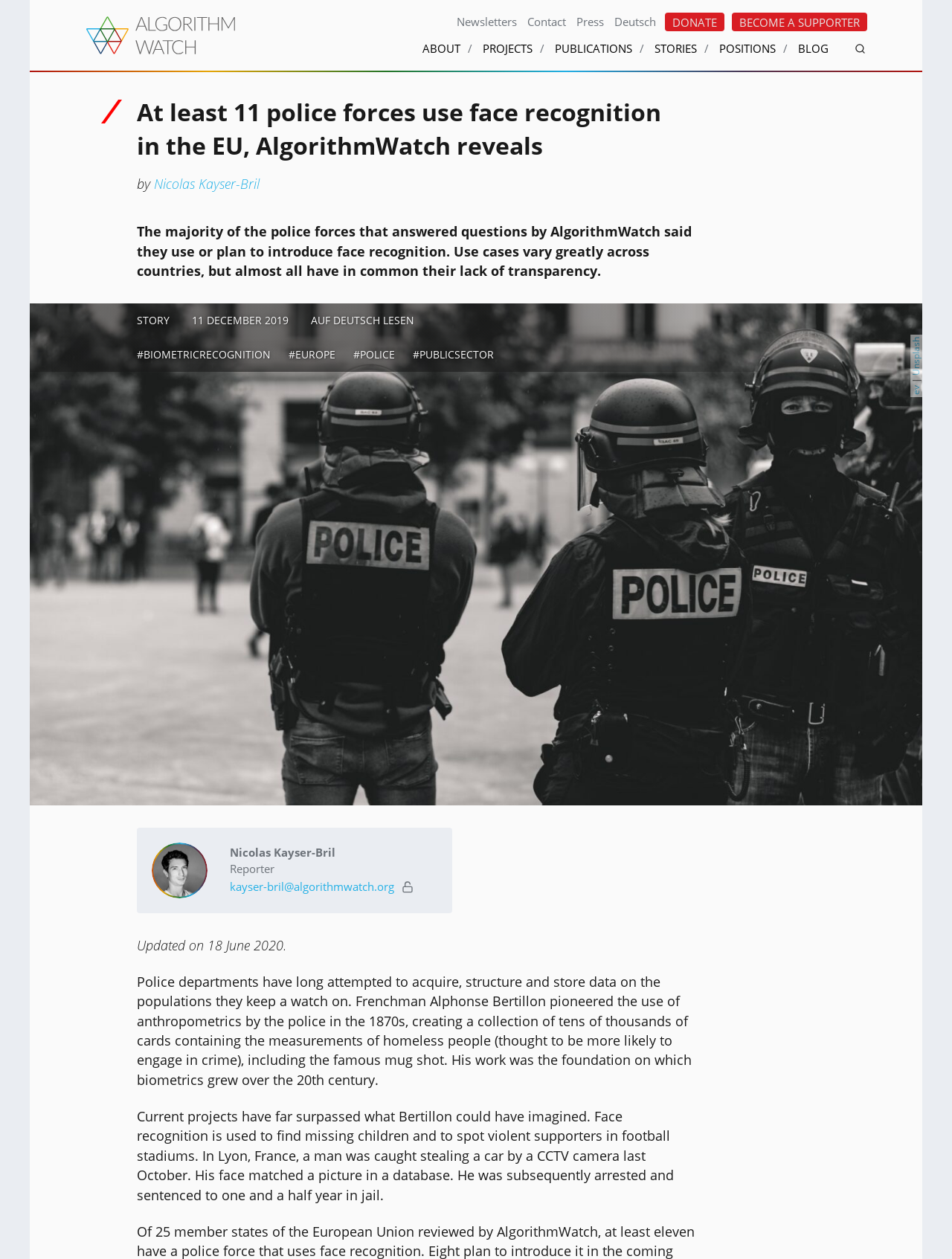Carefully observe the image and respond to the question with a detailed answer:
Who is the author of this story?

The author's name can be found in the byline of the article, which states 'by Nicolas Kayser-Bril'. This information is also repeated in the footer section of the webpage.